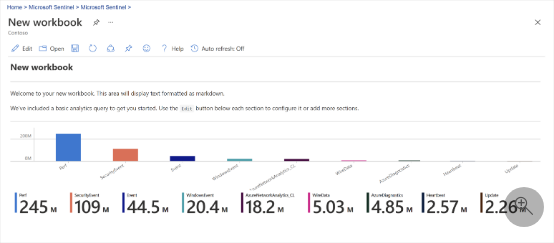What type of graph is shown below the title?
Based on the image, provide your answer in one word or phrase.

Bar graph